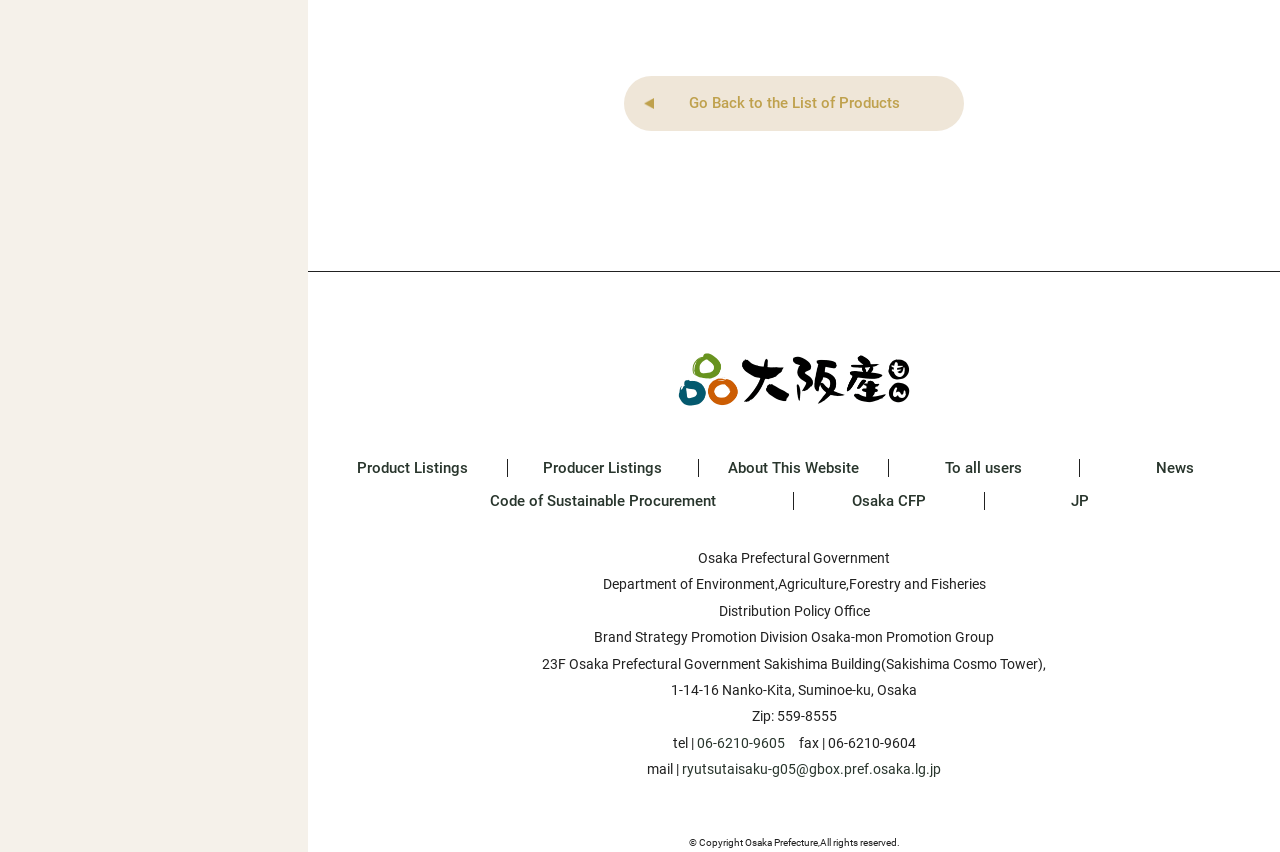Provide the bounding box coordinates of the HTML element described by the text: "Code of Sustainable Procurement".

[0.375, 0.577, 0.567, 0.599]